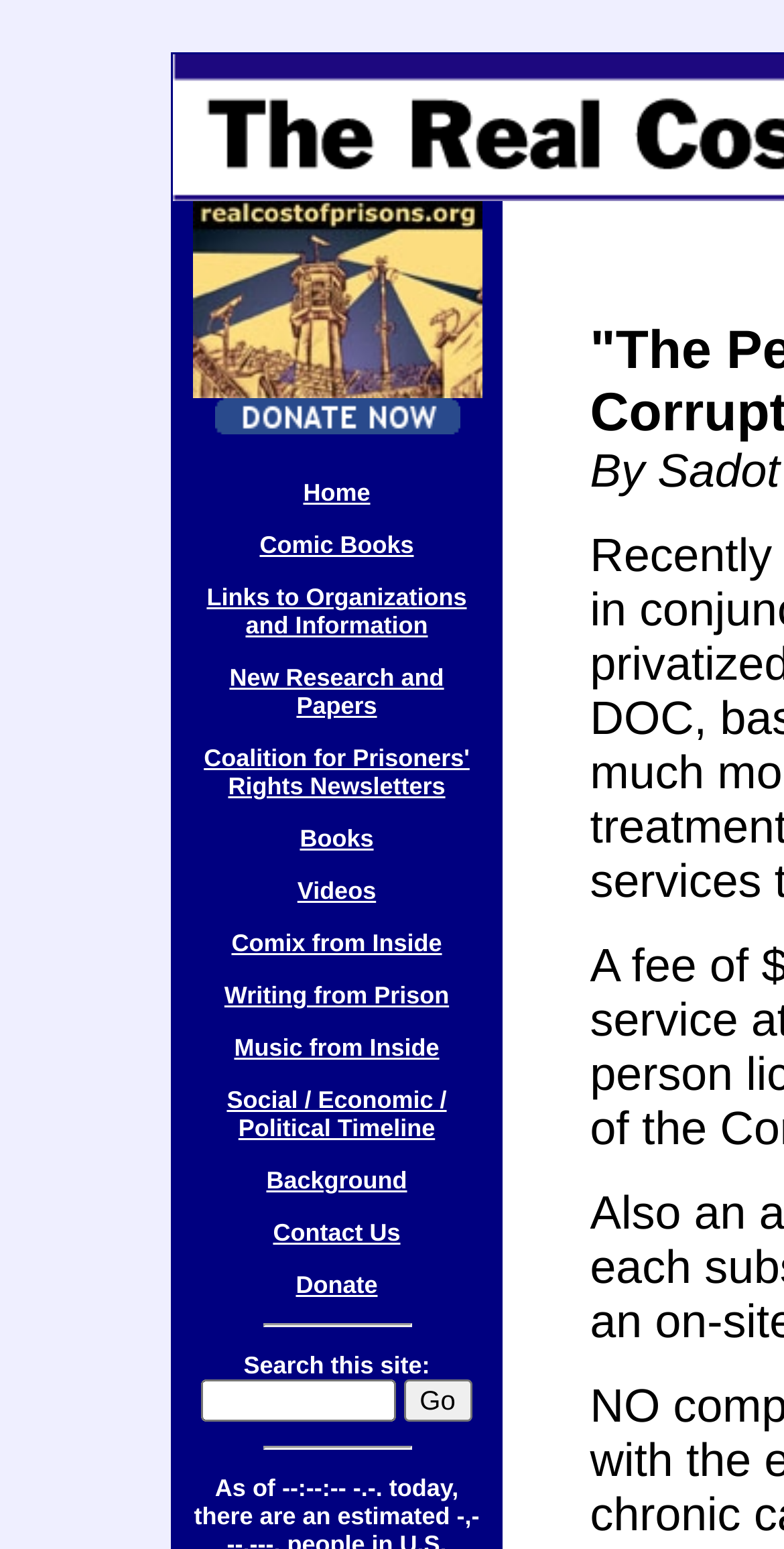Please identify the bounding box coordinates of the element I should click to complete this instruction: 'Search for something'. The coordinates should be given as four float numbers between 0 and 1, like this: [left, top, right, bottom].

None